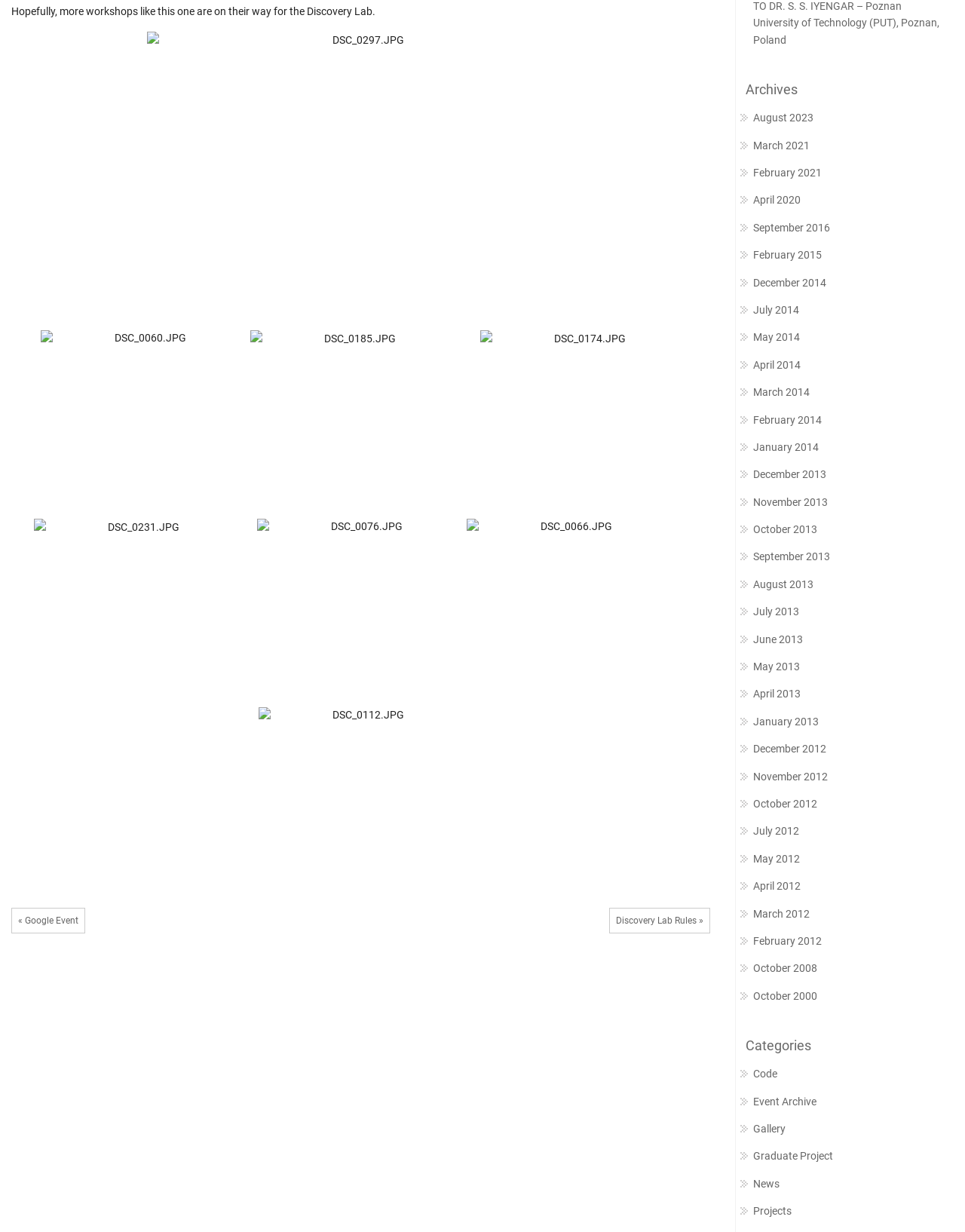Find and provide the bounding box coordinates for the UI element described here: "« Google Event". The coordinates should be given as four float numbers between 0 and 1: [left, top, right, bottom].

[0.012, 0.737, 0.088, 0.758]